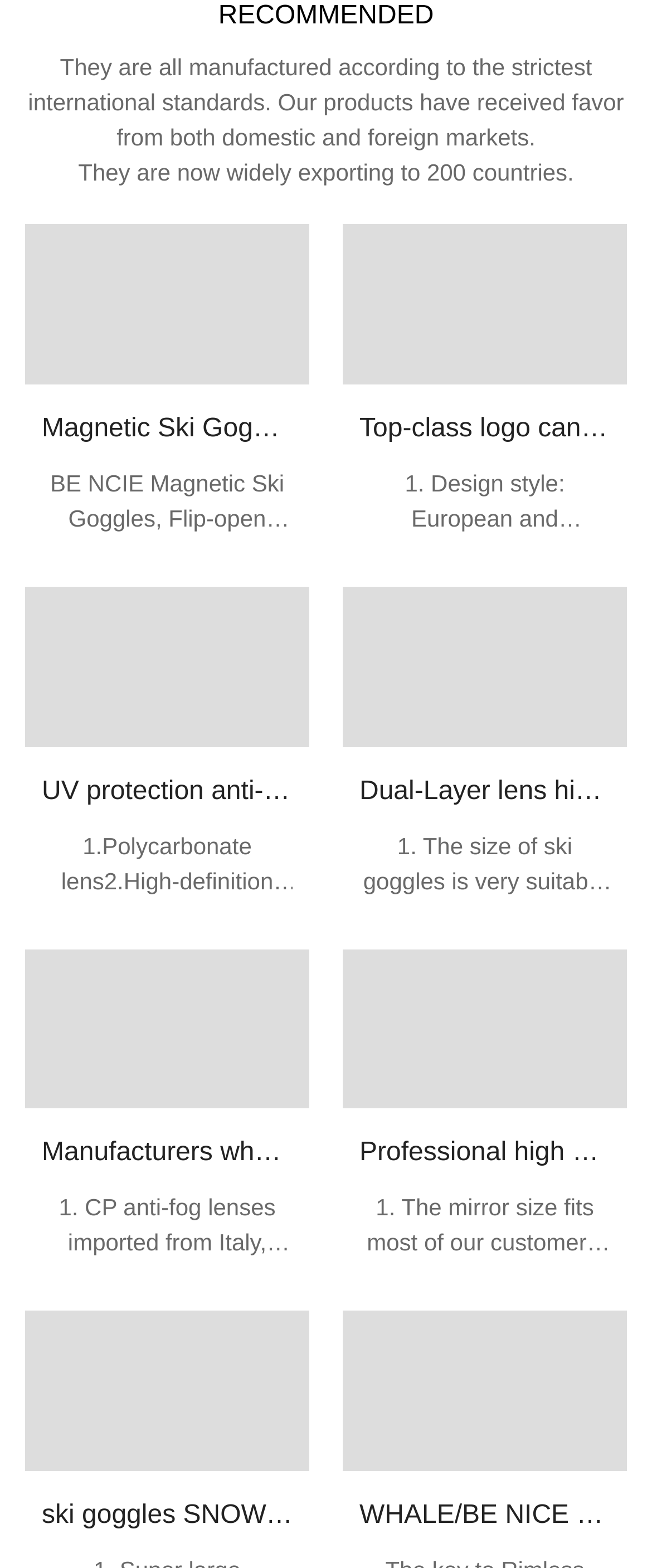Answer briefly with one word or phrase:
What is the main feature of Magnetic Ski Goggles?

Flip-open Cylindrical lens